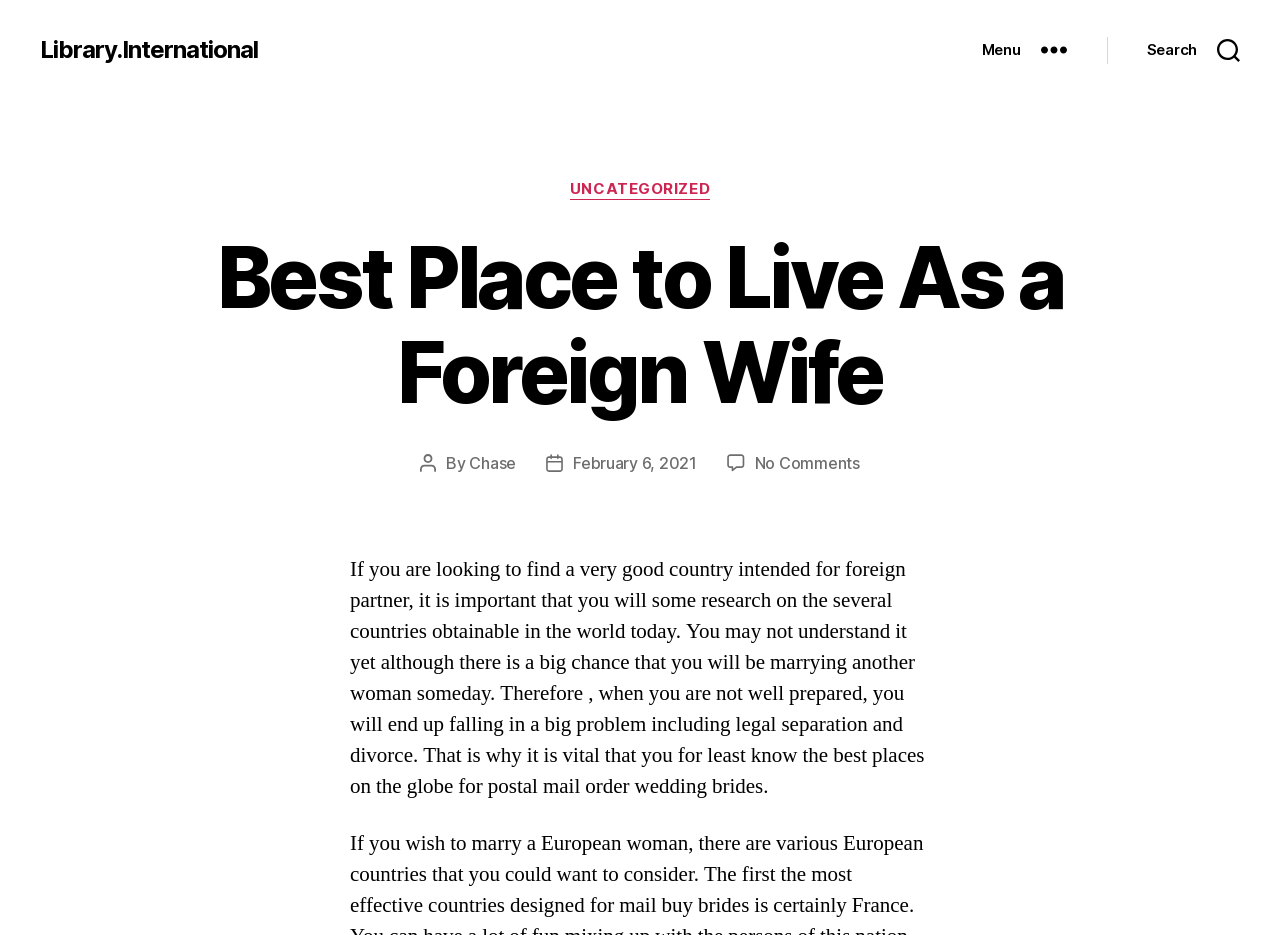Bounding box coordinates are specified in the format (top-left x, top-left y, bottom-right x, bottom-right y). All values are floating point numbers bounded between 0 and 1. Please provide the bounding box coordinate of the region this sentence describes: February 6, 2021

[0.448, 0.485, 0.544, 0.506]